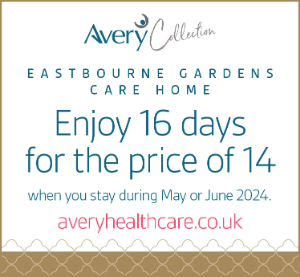Create an extensive and detailed description of the image.

This promotional image from Avery Healthcare highlights their Eastbourne Gardens Care Home, offering a special deal for potential residents. The advertisement announces, "Enjoy 16 days for the price of 14" for stays during May or June 2024, encouraging families and individuals to consider this care option. The design features an elegant layout with the Avery logo, ensuring brand recognition. It also includes the website address, providing easy access for interested parties to find more information or book a stay. The overall aesthetic is inviting, aimed at conveying warmth and care in a residential setting.